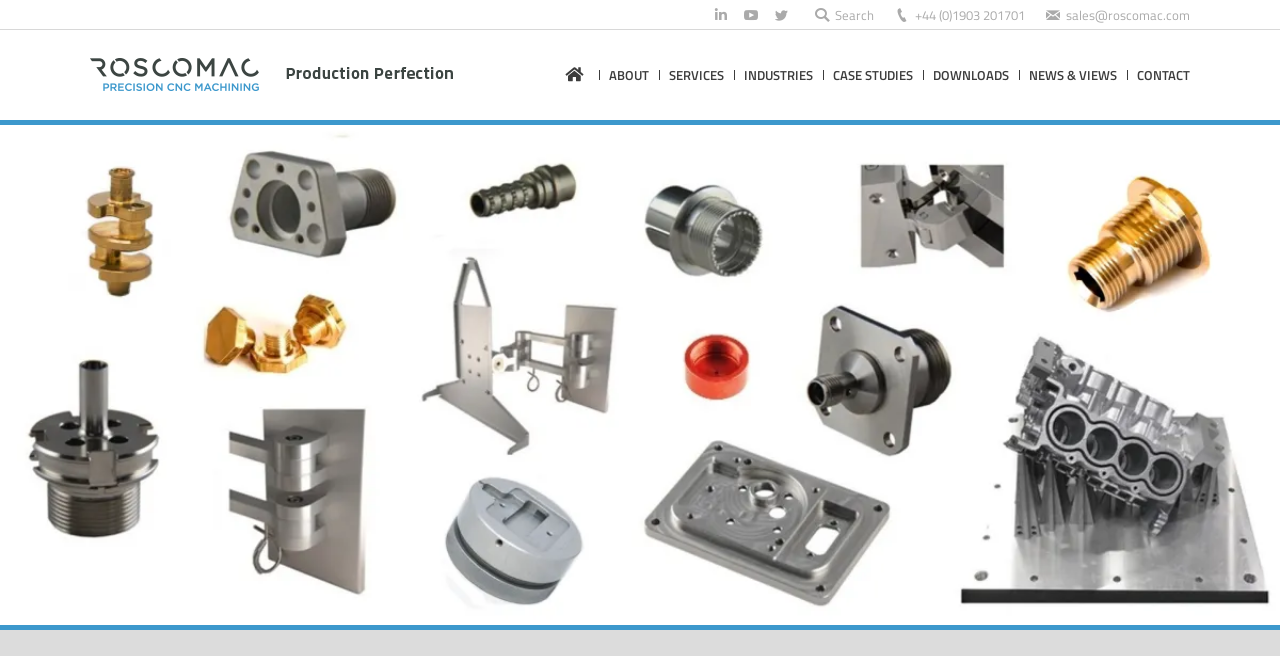Please give a short response to the question using one word or a phrase:
What is the phone number?

+44 (0)1903 201701